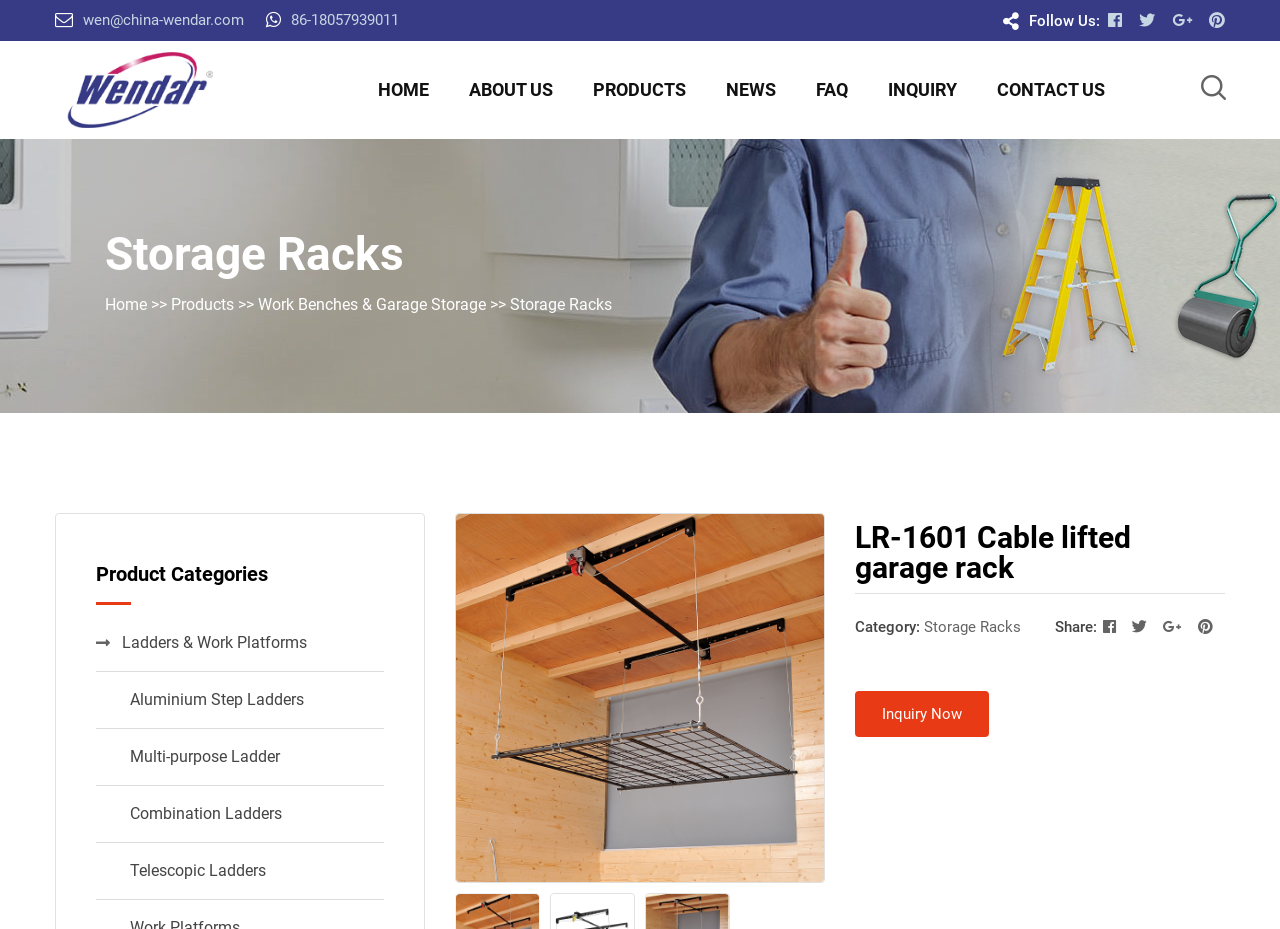Identify the coordinates of the bounding box for the element that must be clicked to accomplish the instruction: "Inquire about the LR-1601 Cable lifted garage rack".

[0.668, 0.744, 0.773, 0.793]